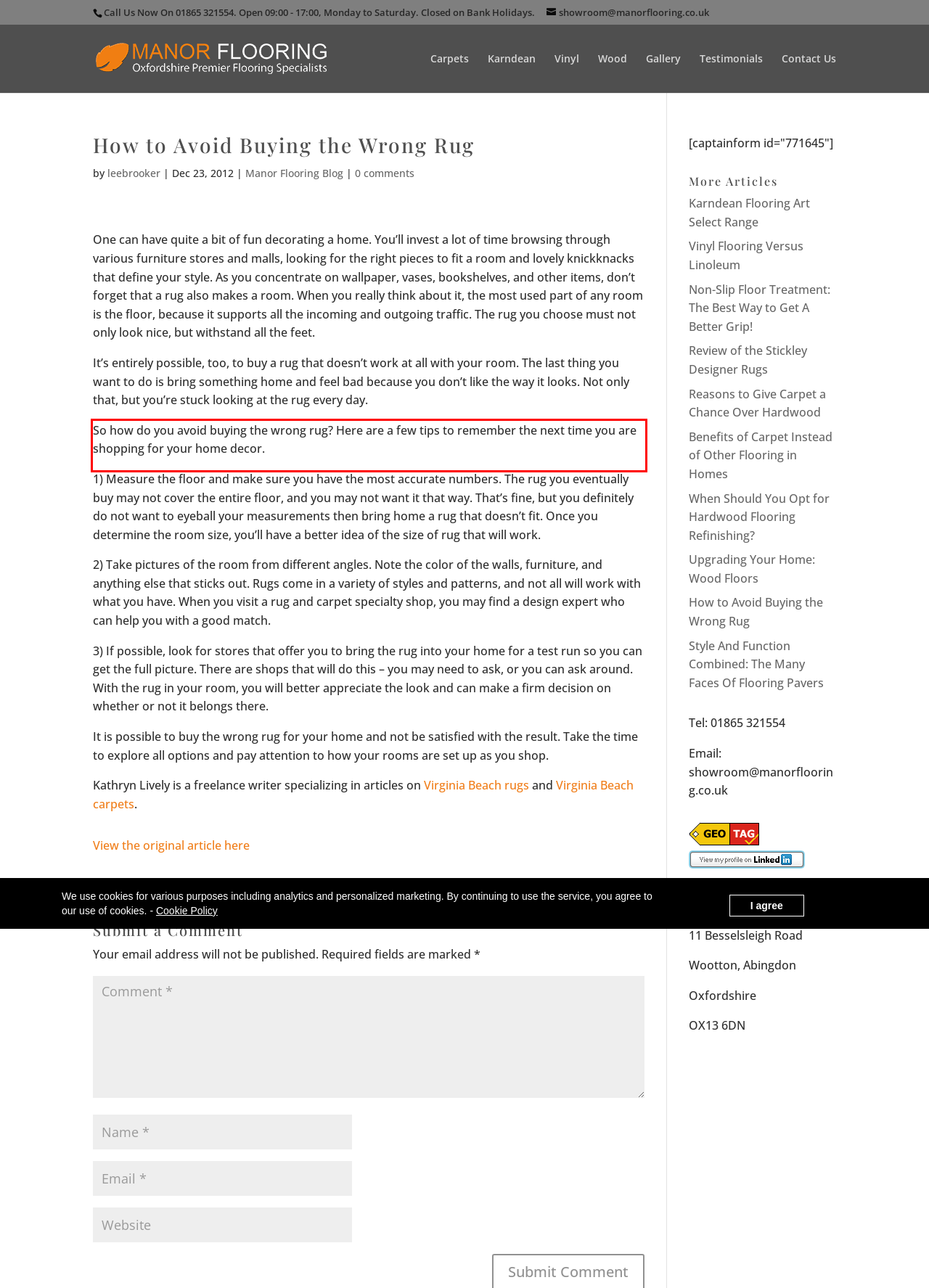Please identify and extract the text from the UI element that is surrounded by a red bounding box in the provided webpage screenshot.

So how do you avoid buying the wrong rug? Here are a few tips to remember the next time you are shopping for your home decor.